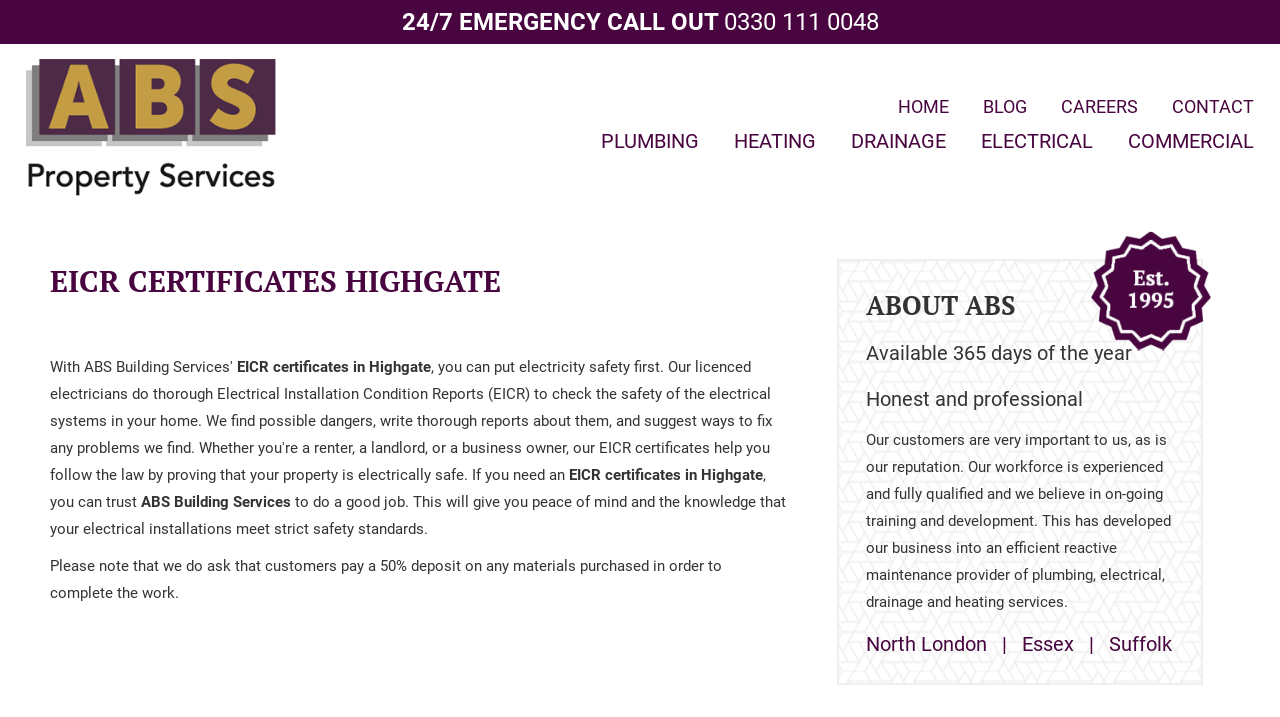What is the phone number for emergency call out?
Please use the image to provide a one-word or short phrase answer.

0330 111 0048